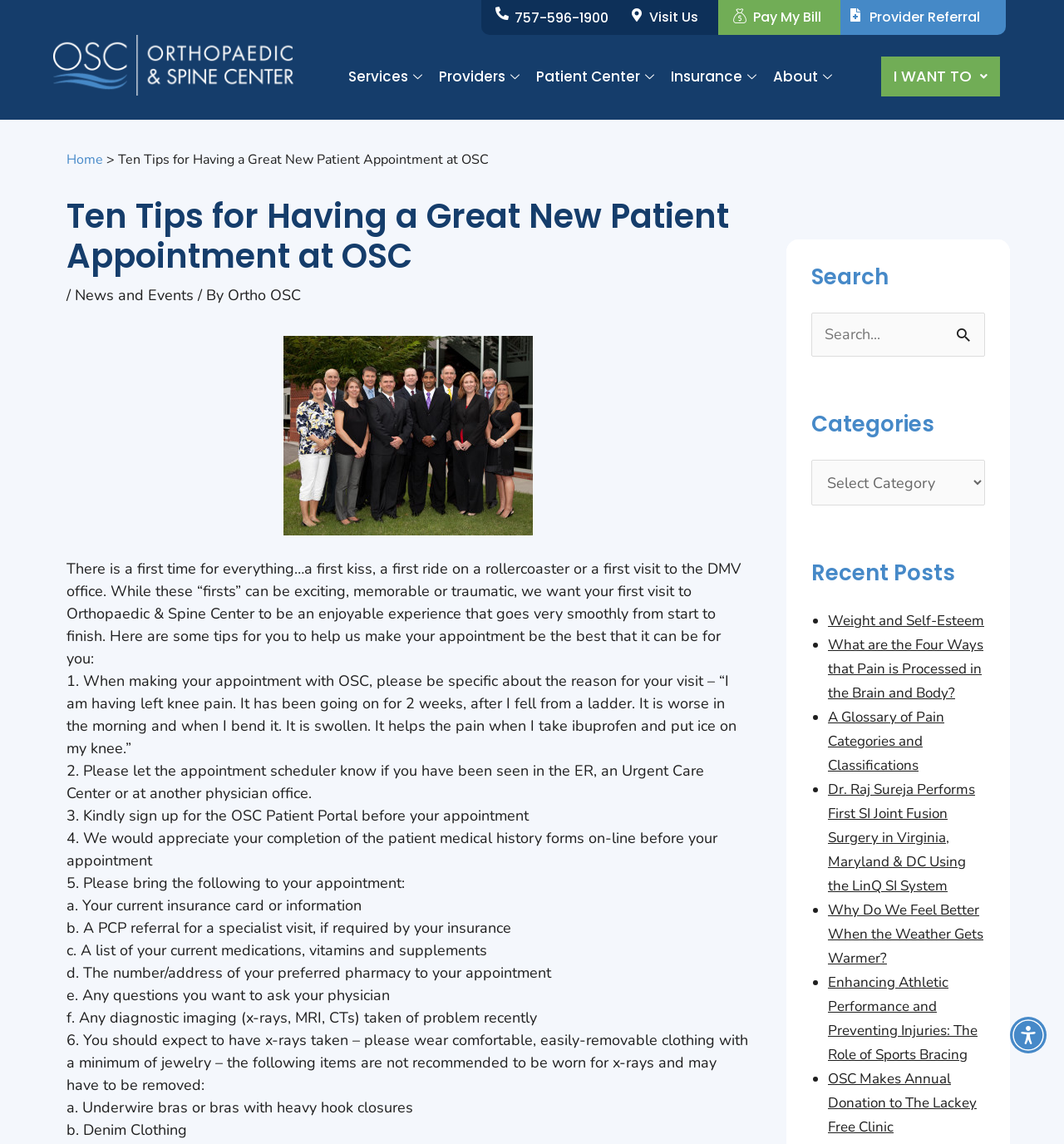Determine the bounding box coordinates of the target area to click to execute the following instruction: "Click the 'Accessibility Menu' button."

[0.949, 0.889, 0.984, 0.921]